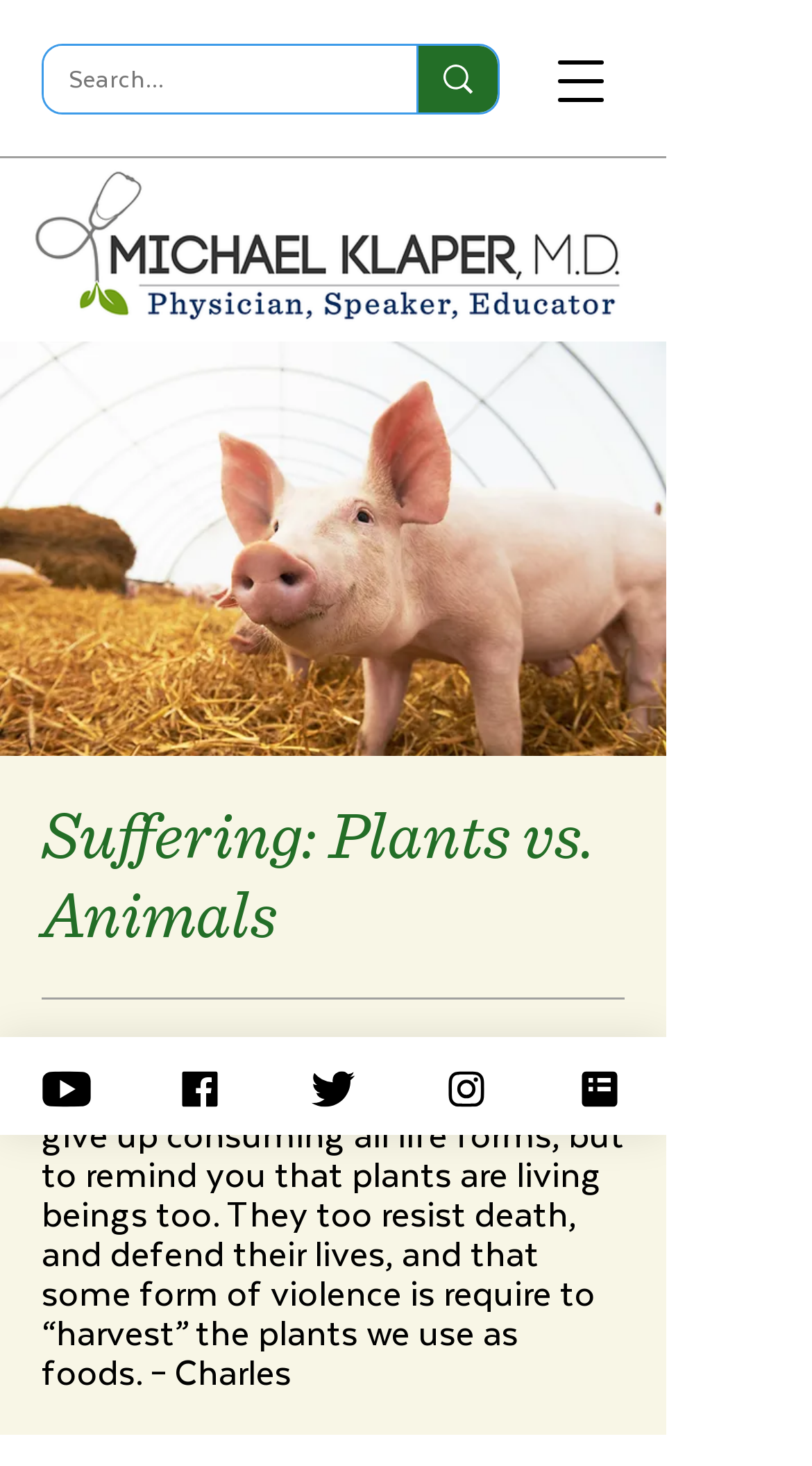Determine the main headline of the webpage and provide its text.

Suffering: Plants vs. Animals